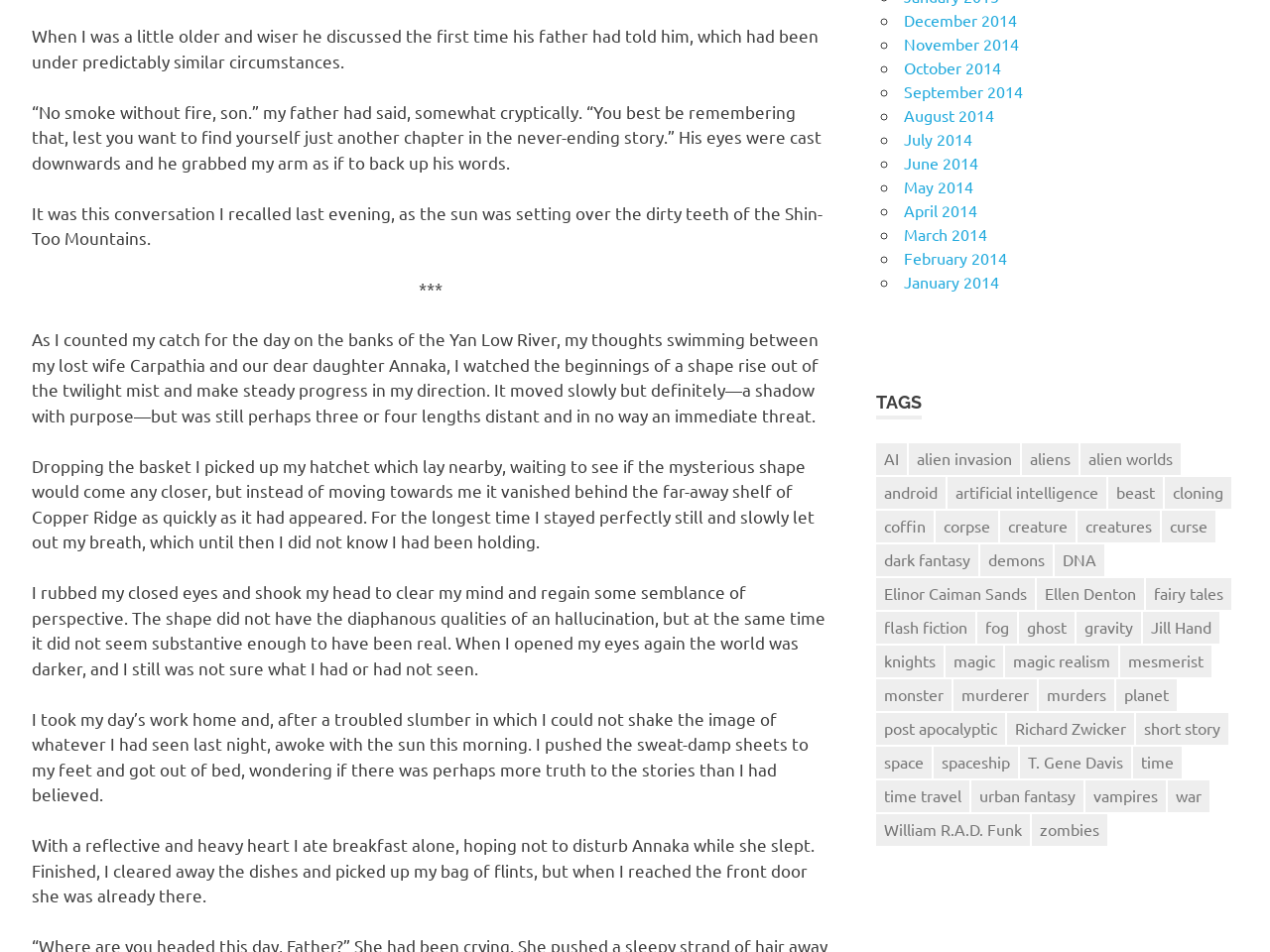Determine the bounding box coordinates of the target area to click to execute the following instruction: "Check out zombies."

[0.813, 0.855, 0.872, 0.888]